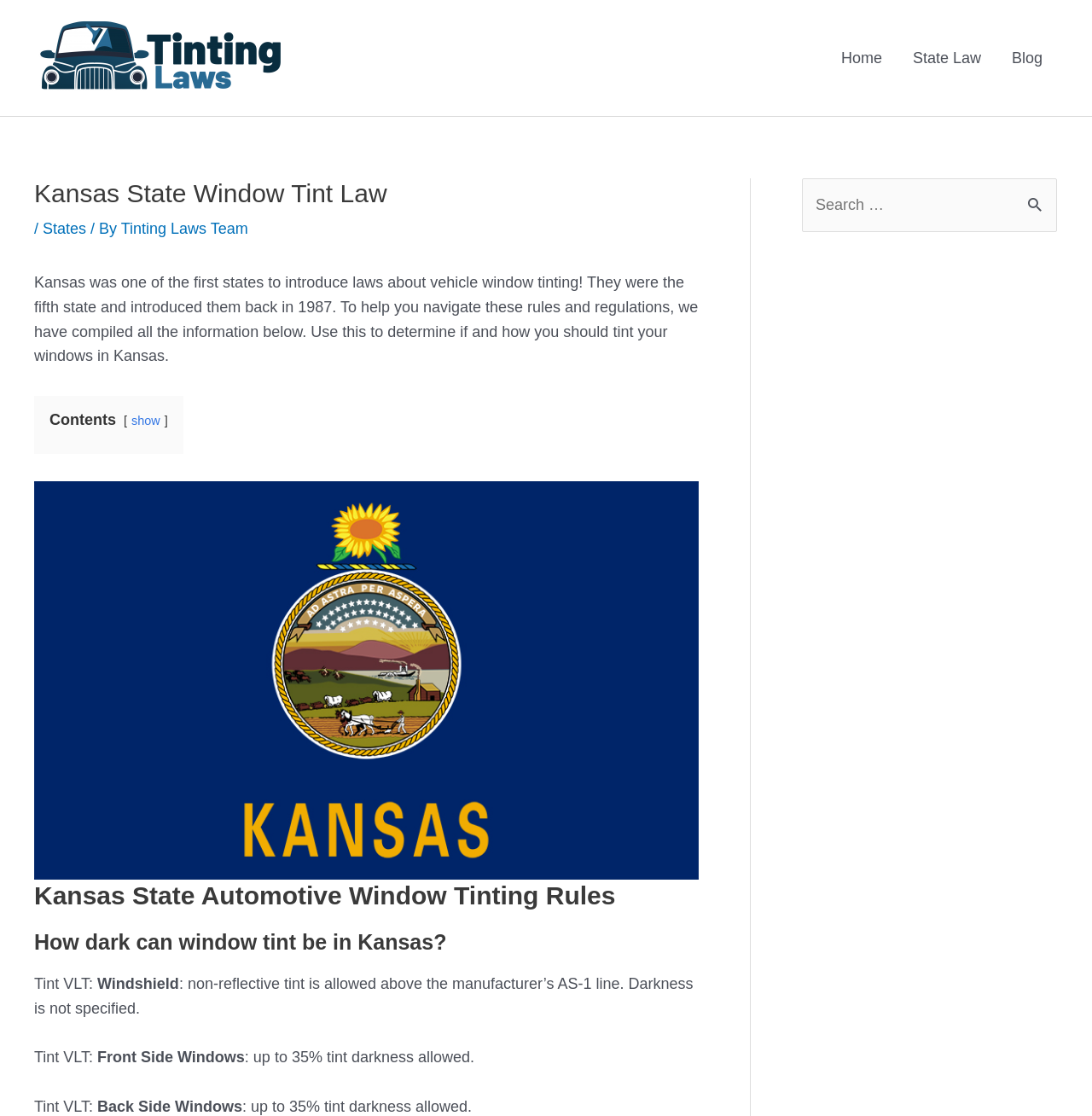Please give a short response to the question using one word or a phrase:
What is the position of the 'Search' button?

far right